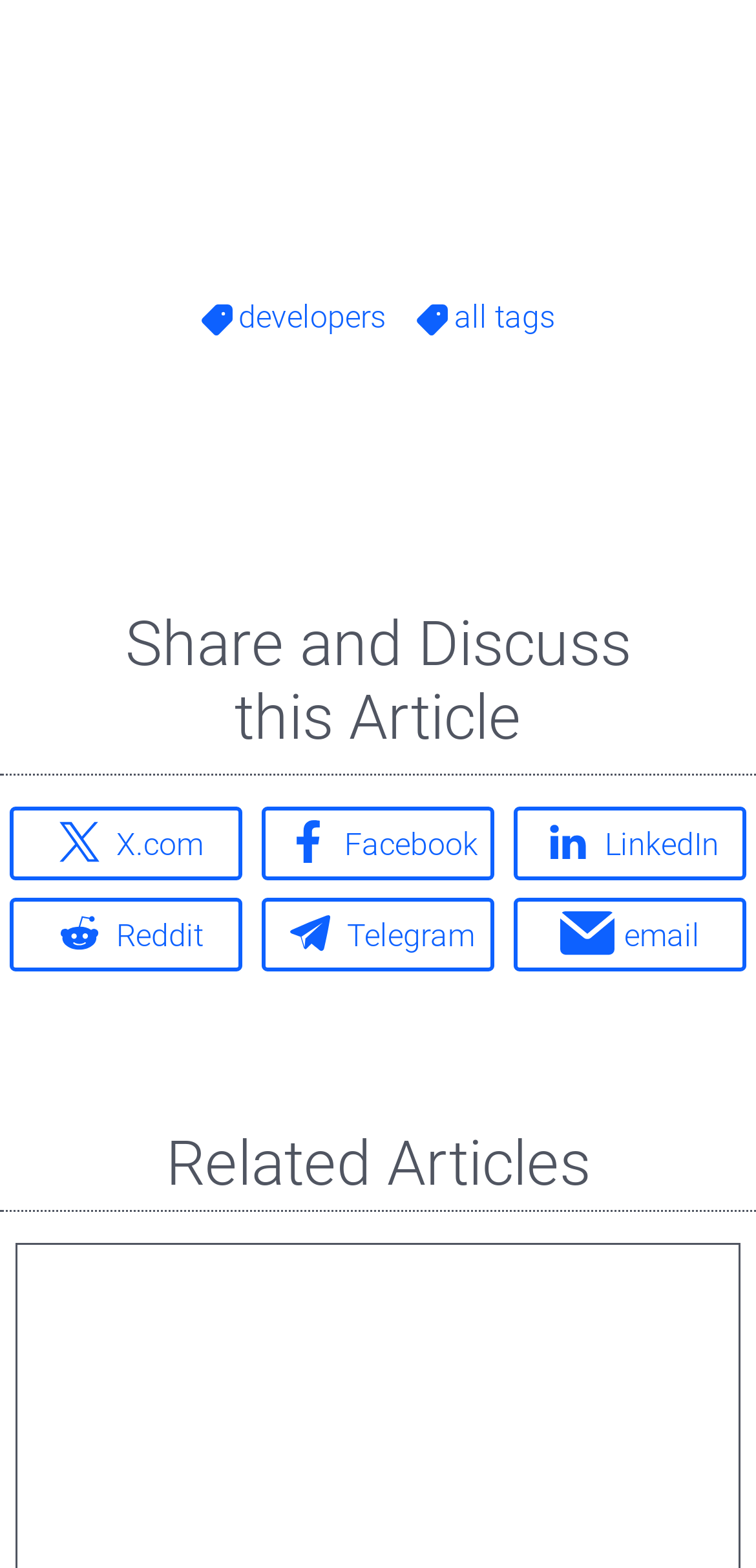Locate the bounding box coordinates of the element that needs to be clicked to carry out the instruction: "view related articles". The coordinates should be given as four float numbers ranging from 0 to 1, i.e., [left, top, right, bottom].

[0.0, 0.718, 1.0, 0.773]